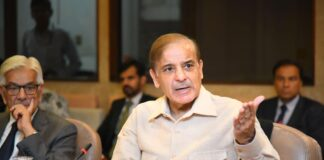What type of room is the setting?
From the screenshot, supply a one-word or short-phrase answer.

Formal conference room